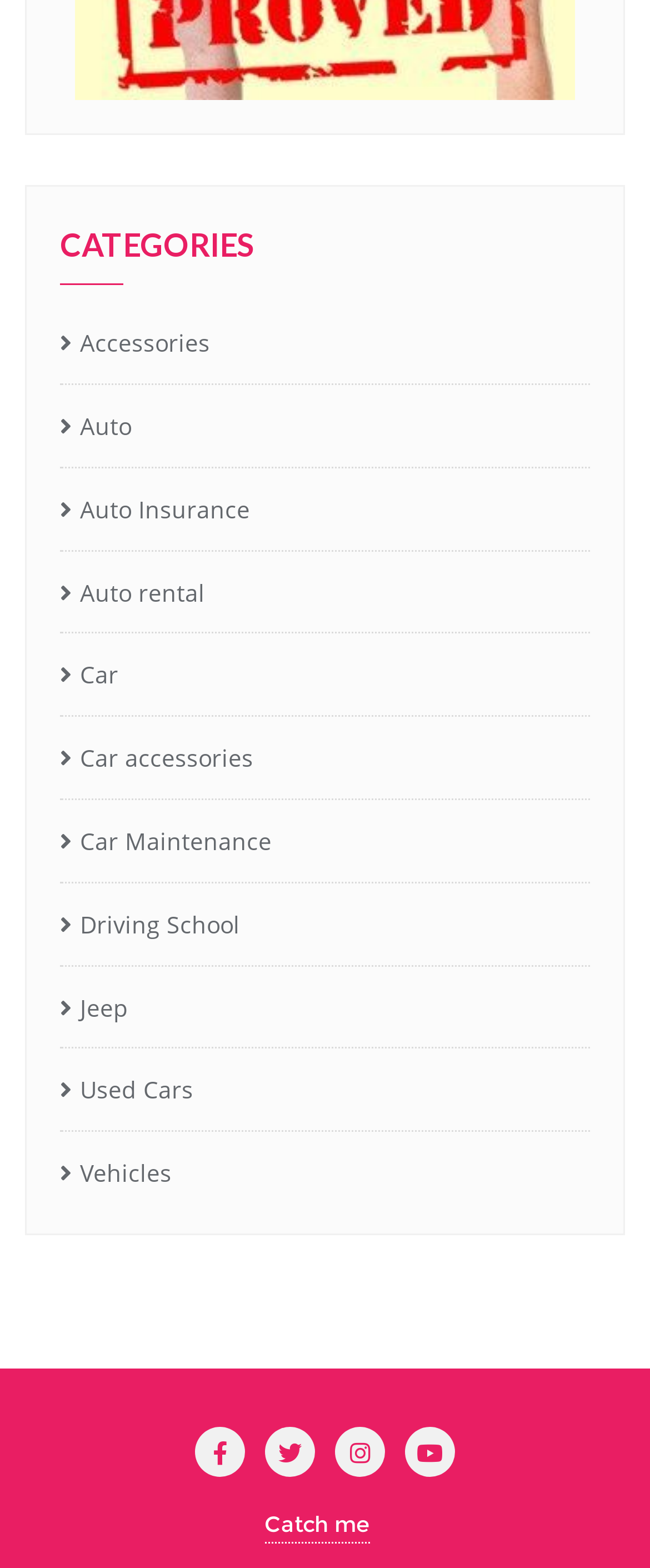Please respond to the question with a concise word or phrase:
How many subcategories are under 'Auto'?

4